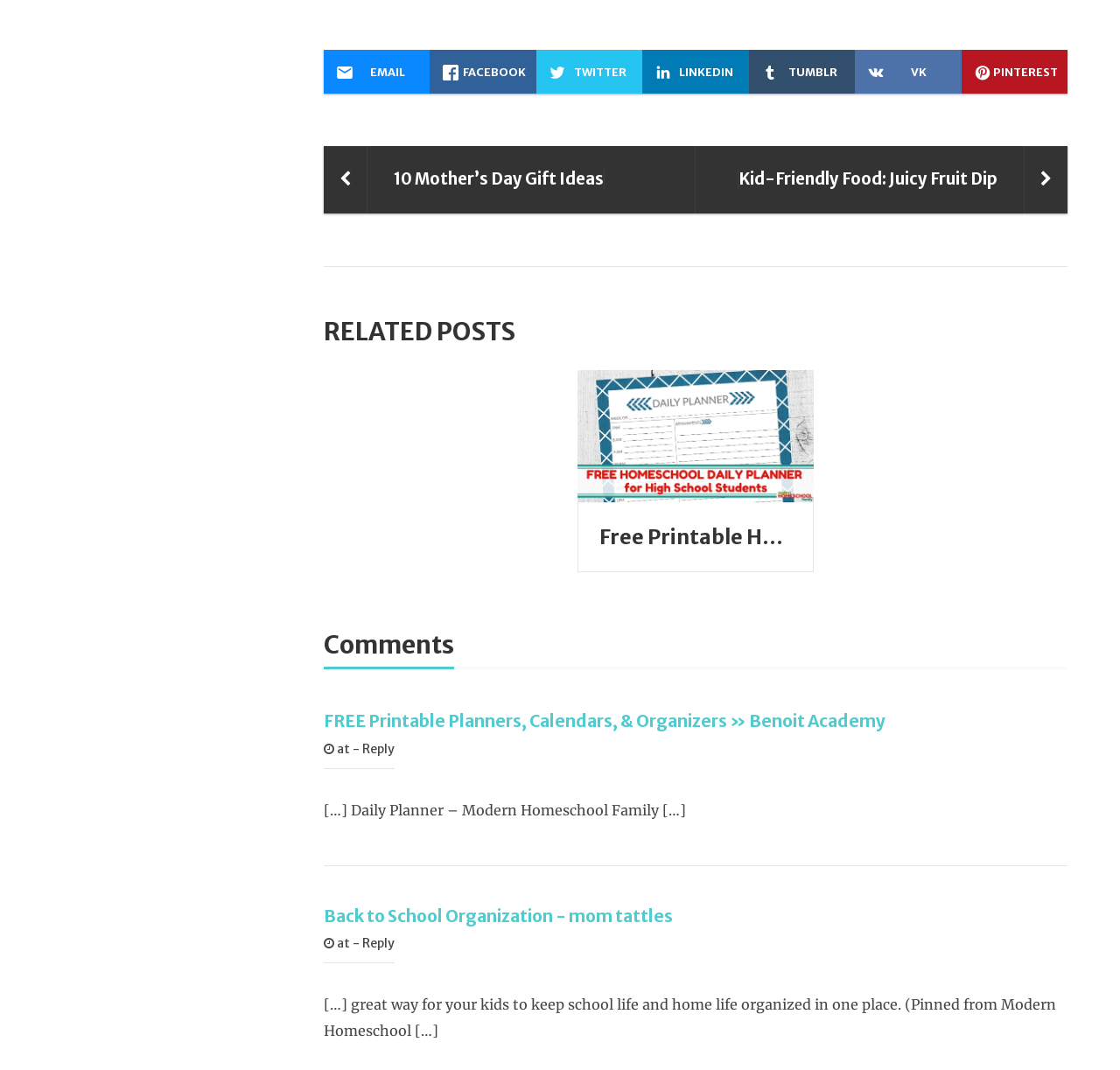Select the bounding box coordinates of the element I need to click to carry out the following instruction: "Read comments".

[0.289, 0.588, 0.953, 0.626]